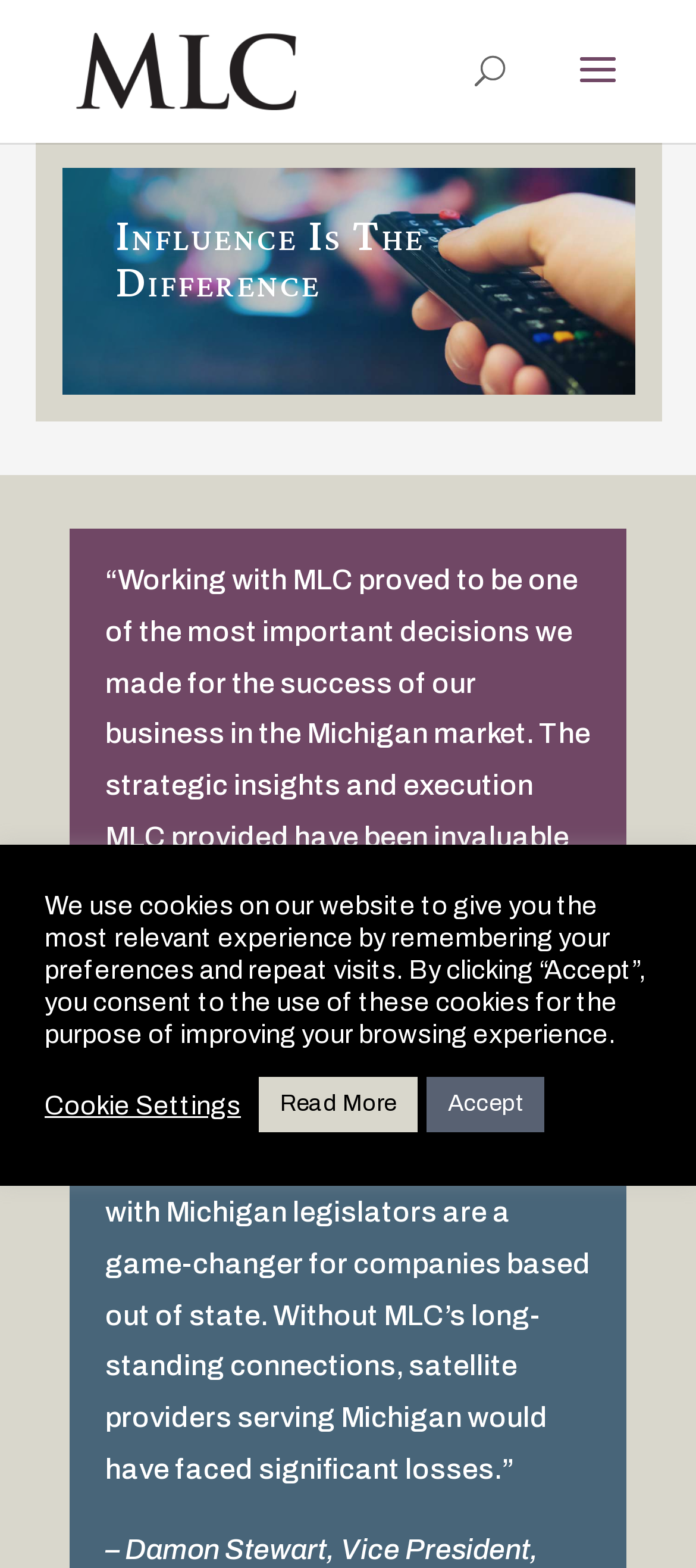Utilize the details in the image to thoroughly answer the following question: What is the occupation of Beth Williams?

I found a StaticText element with the name 'Beth Williams' and a description 'Head of State Government Affairs, DISH', which indicates her occupation.